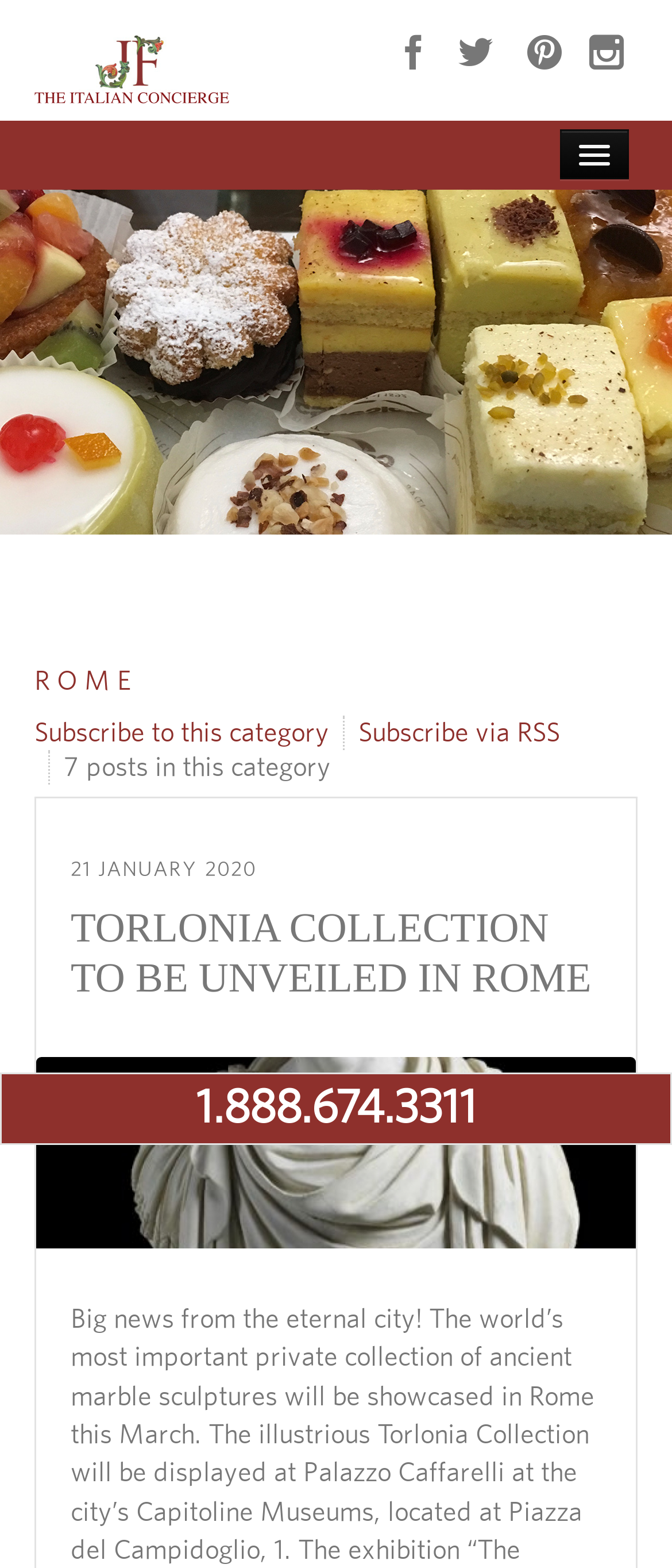Can you find the bounding box coordinates of the area I should click to execute the following instruction: "Click the HOME link"?

[0.051, 0.114, 0.949, 0.156]